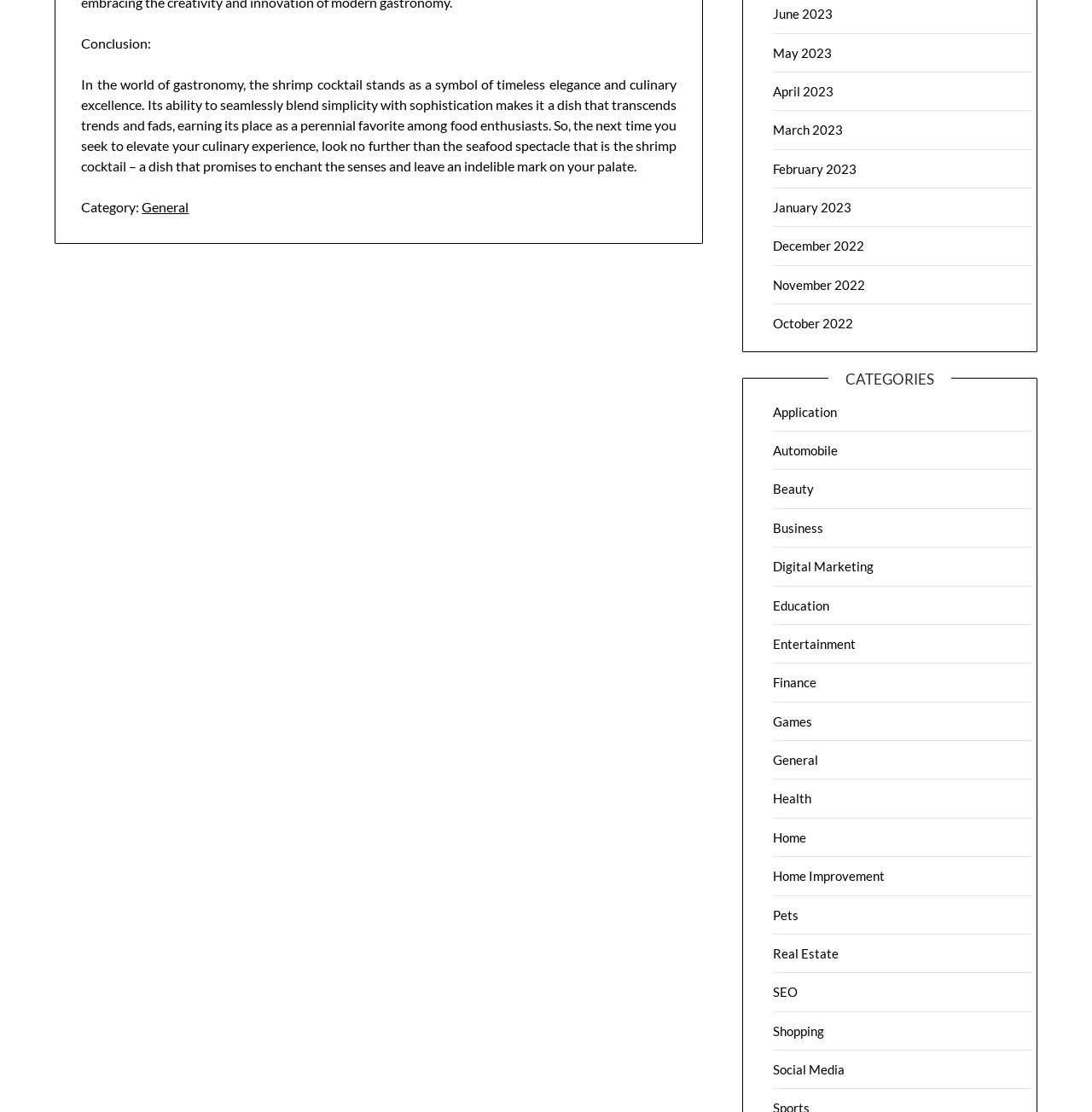Carefully examine the image and provide an in-depth answer to the question: What is the location of the 'CATEGORIES' heading on the webpage?

The location of the 'CATEGORIES' heading on the webpage can be determined by looking at the bounding box coordinates of the heading, which are [0.759, 0.332, 0.871, 0.349]. These coordinates indicate that the heading is located at the bottom right of the webpage.